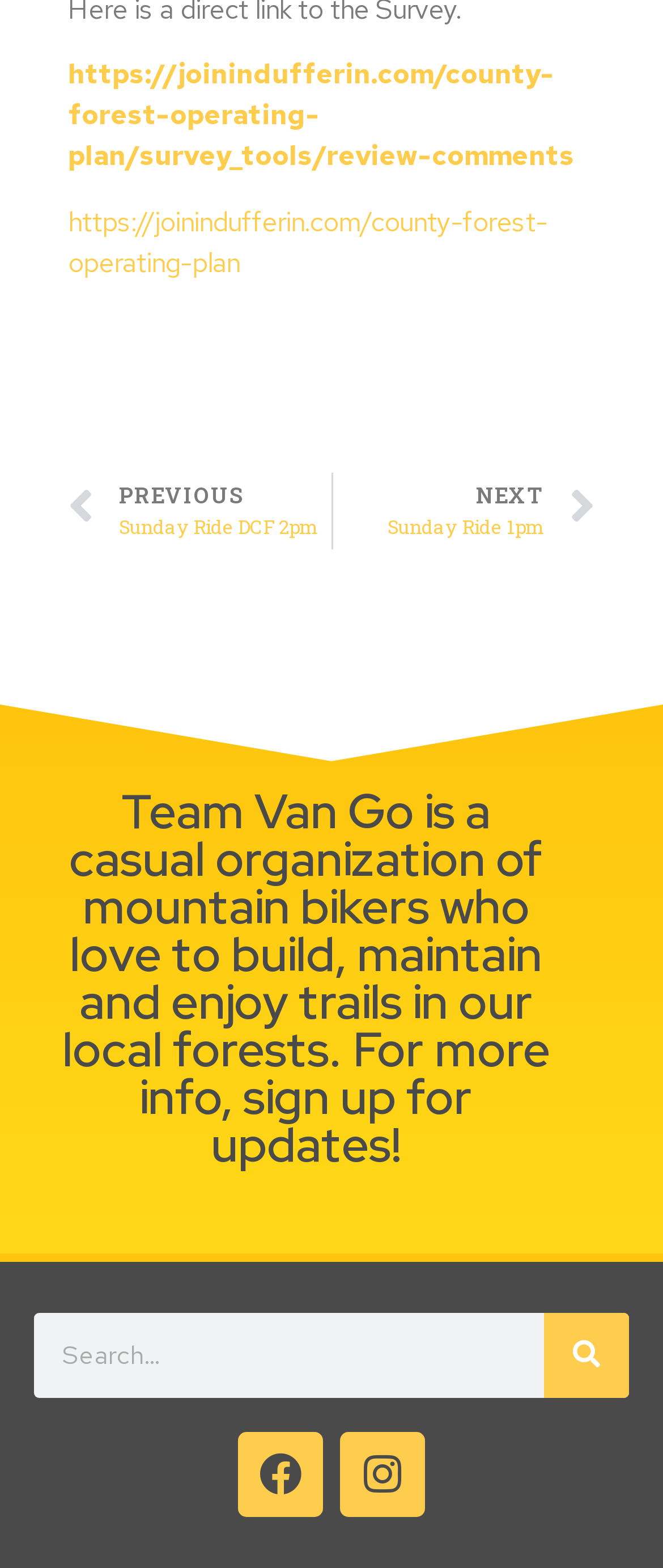Reply to the question with a single word or phrase:
How many navigation links are available?

3